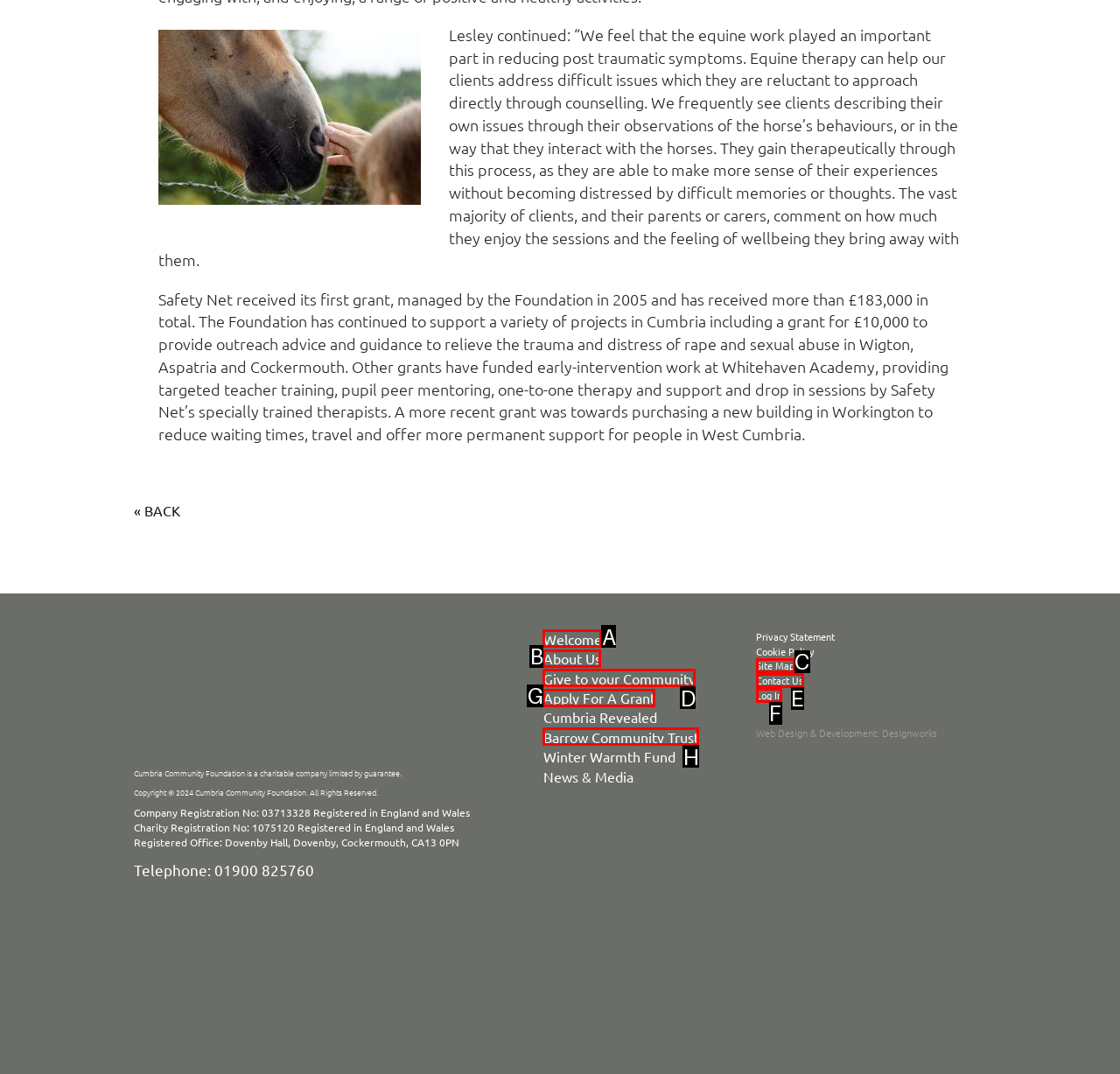Among the marked elements in the screenshot, which letter corresponds to the UI element needed for the task: View June 2023 archives?

None